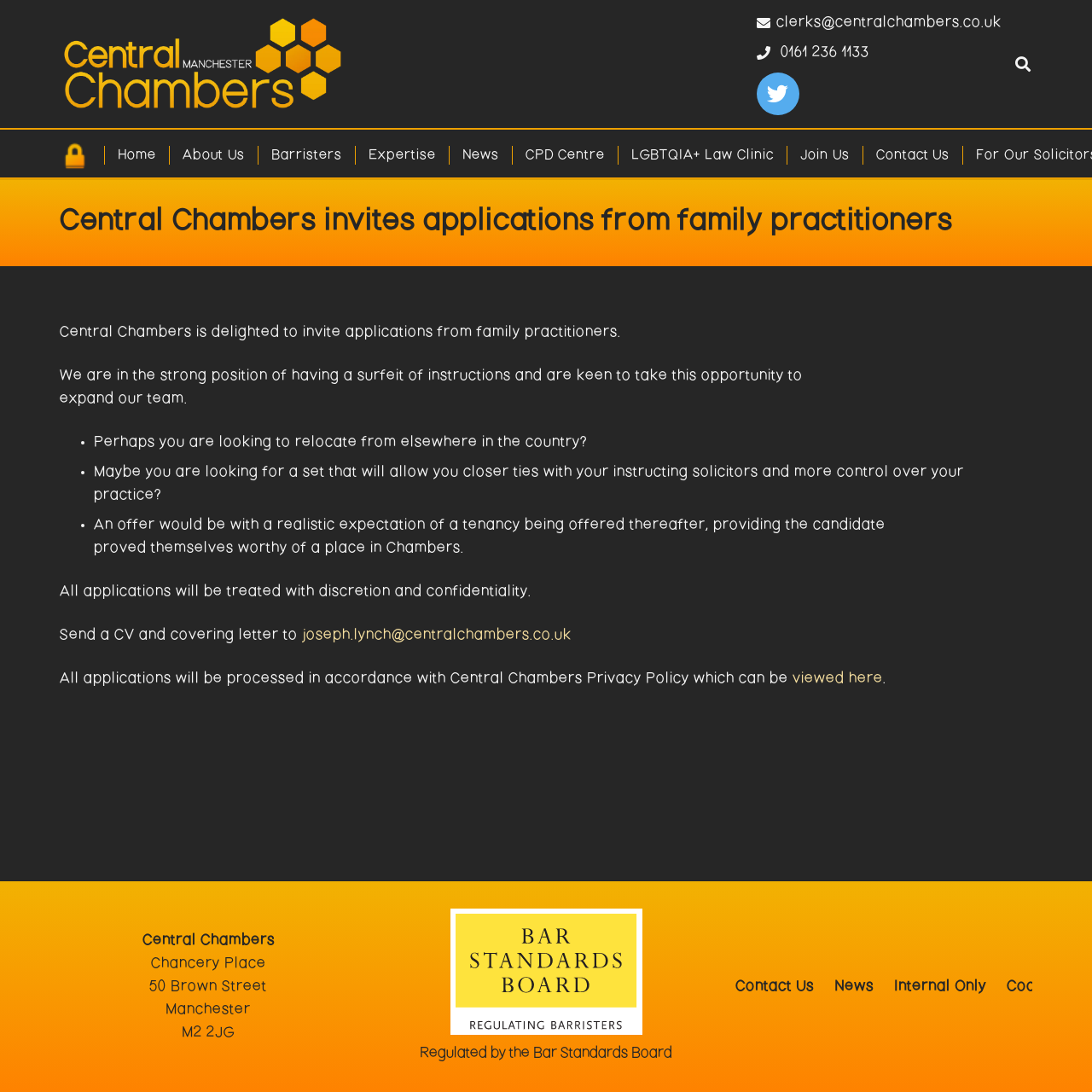Locate the bounding box coordinates of the clickable region necessary to complete the following instruction: "View the Central Chambers' Twitter page". Provide the coordinates in the format of four float numbers between 0 and 1, i.e., [left, top, right, bottom].

[0.693, 0.067, 0.732, 0.106]